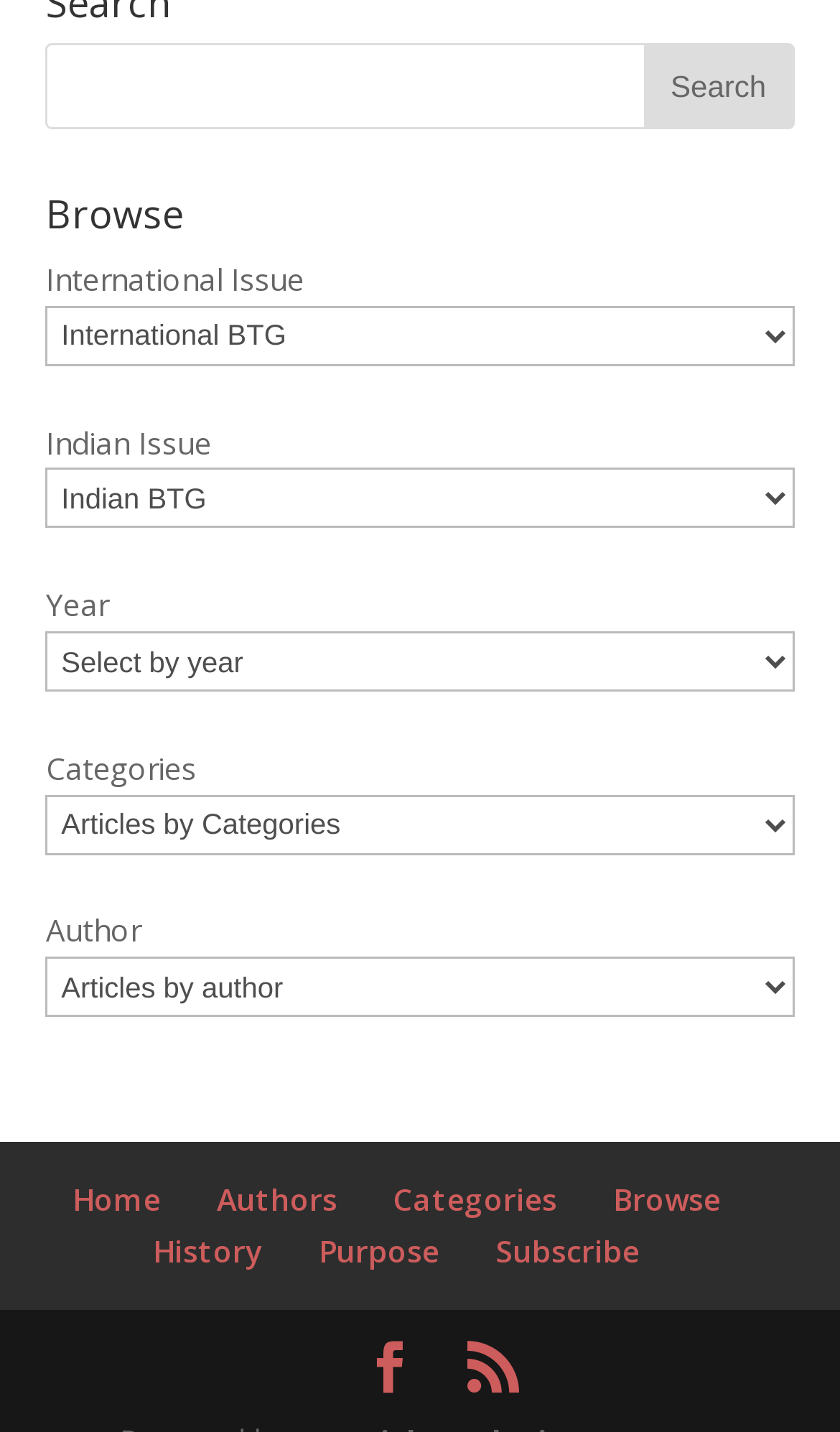What is the purpose of the 'Year' combobox?
Answer the question with a single word or phrase, referring to the image.

To filter by year